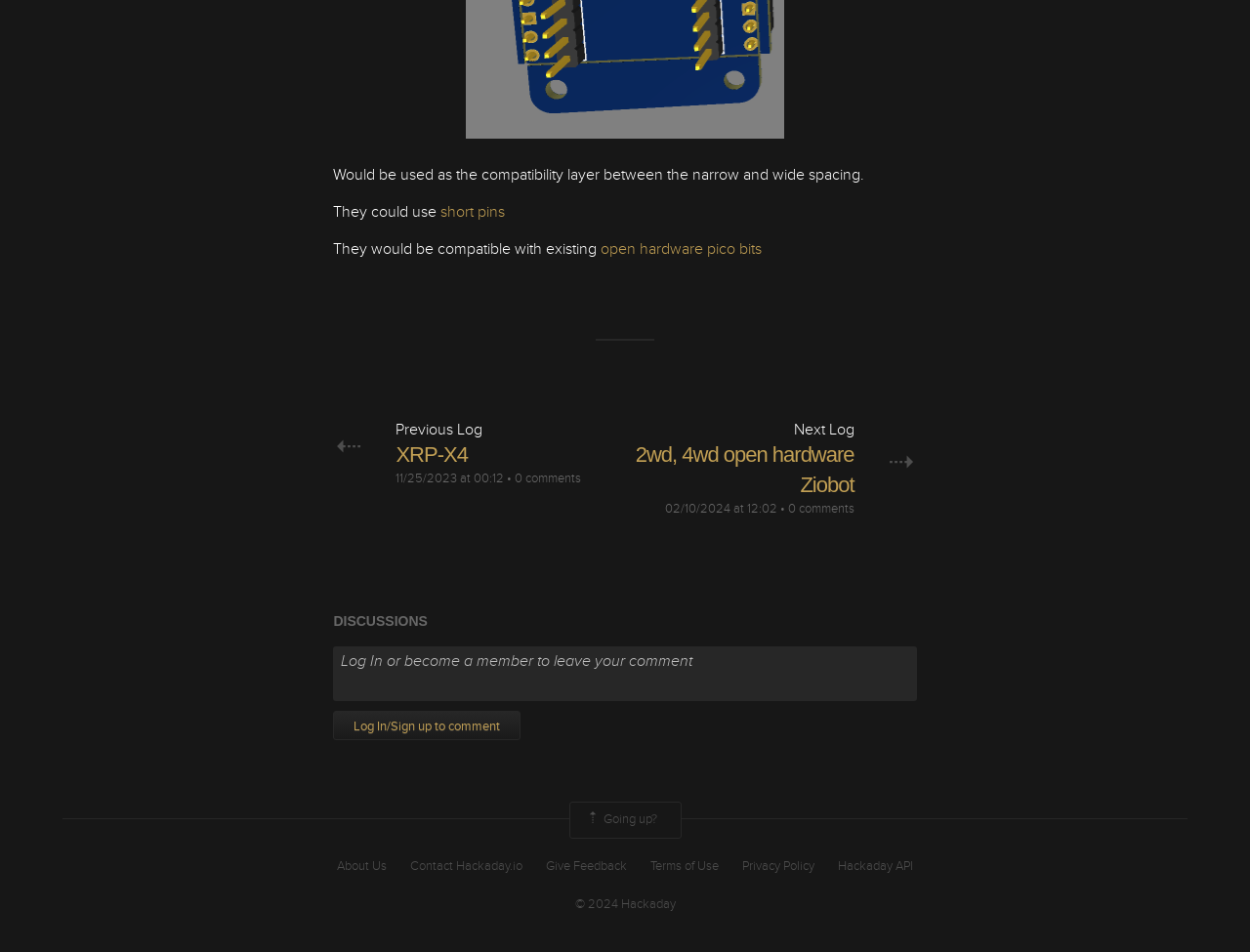Find the bounding box coordinates of the element to click in order to complete this instruction: "Click on the 'Next Log' link". The bounding box coordinates must be four float numbers between 0 and 1, denoted as [left, top, right, bottom].

[0.635, 0.441, 0.683, 0.461]